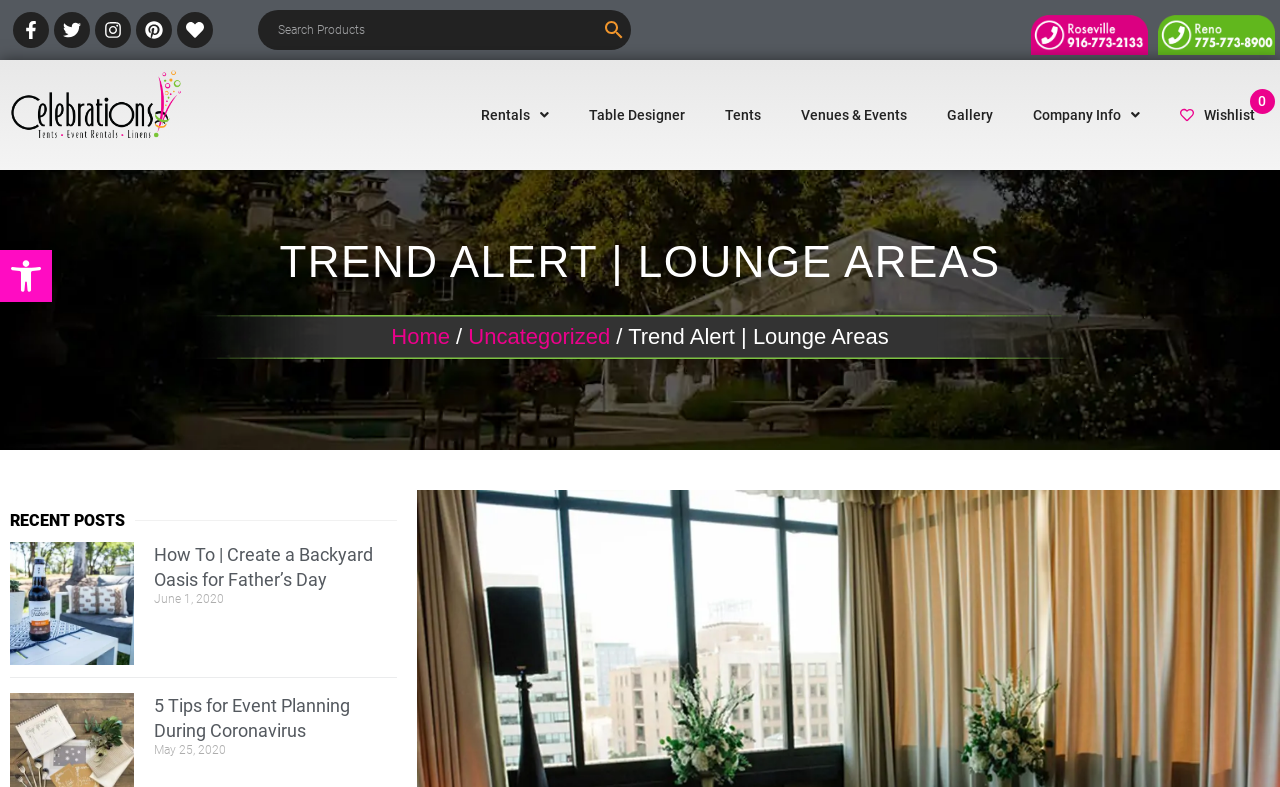Please locate the clickable area by providing the bounding box coordinates to follow this instruction: "Visit Facebook page".

[0.01, 0.015, 0.038, 0.061]